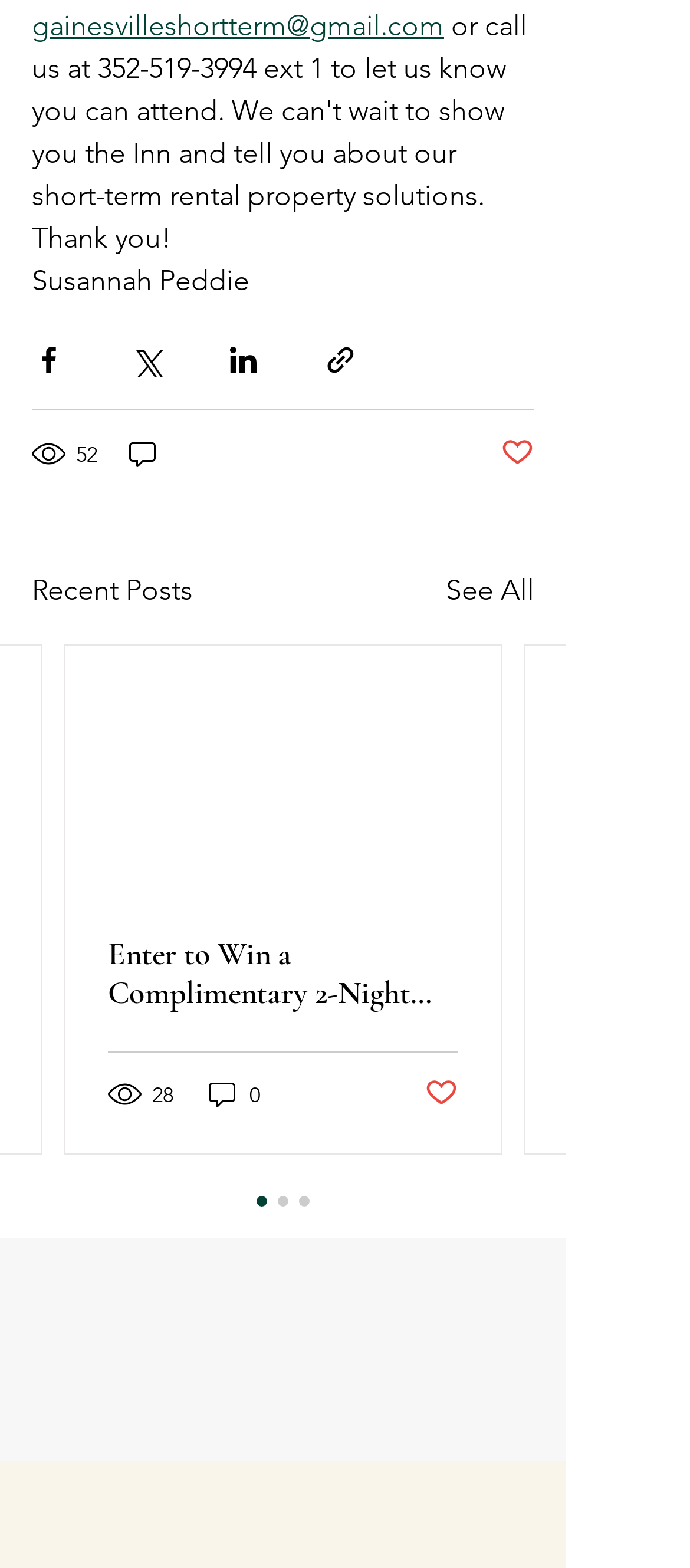Please specify the bounding box coordinates of the clickable region to carry out the following instruction: "Enter to win a complimentary 2-night stay". The coordinates should be four float numbers between 0 and 1, in the format [left, top, right, bottom].

[0.156, 0.595, 0.664, 0.645]